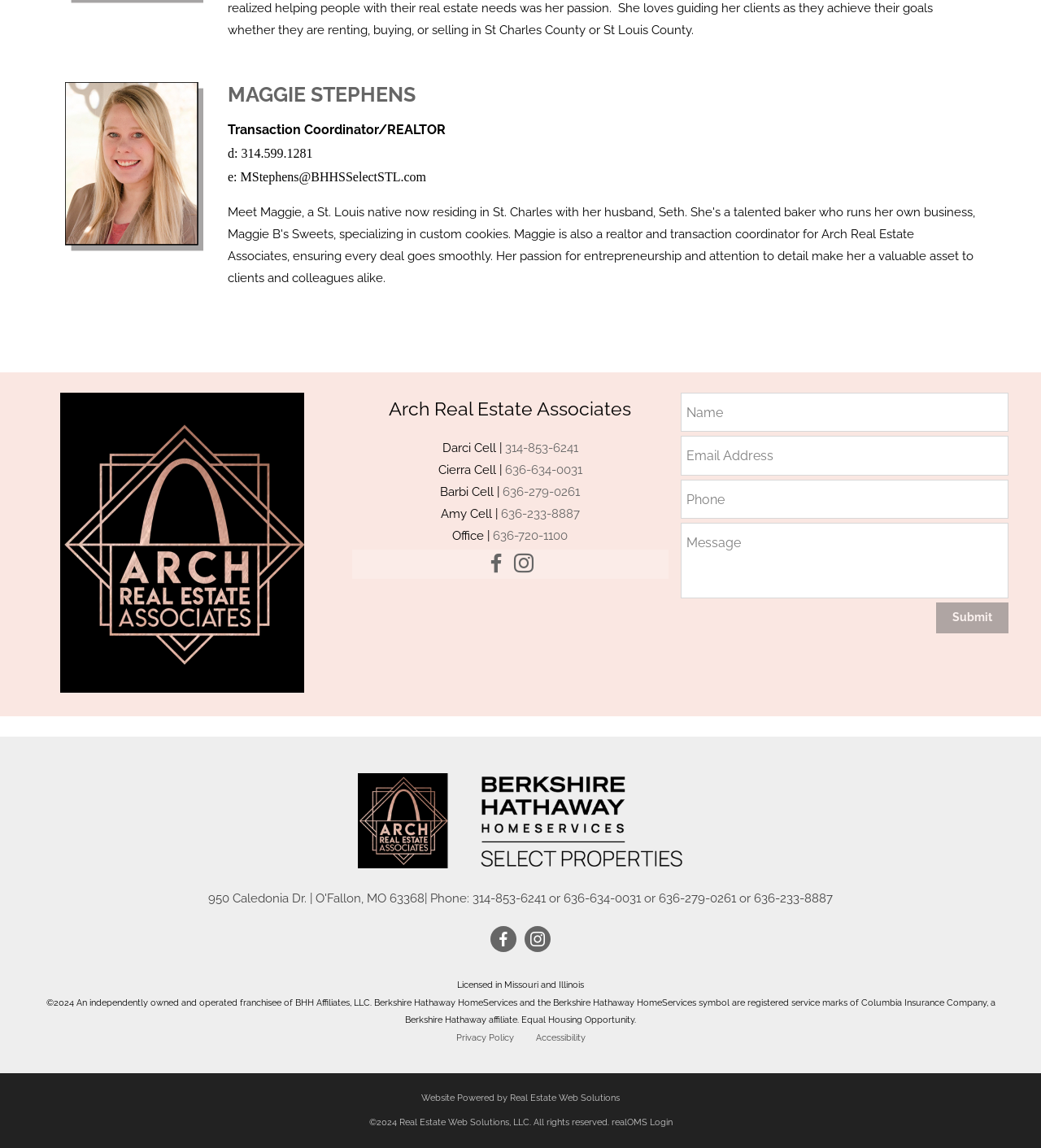Determine the bounding box coordinates of the clickable region to carry out the instruction: "View the Berkshire Hathaway HomeServices Select Properties website".

[0.344, 0.673, 0.656, 0.763]